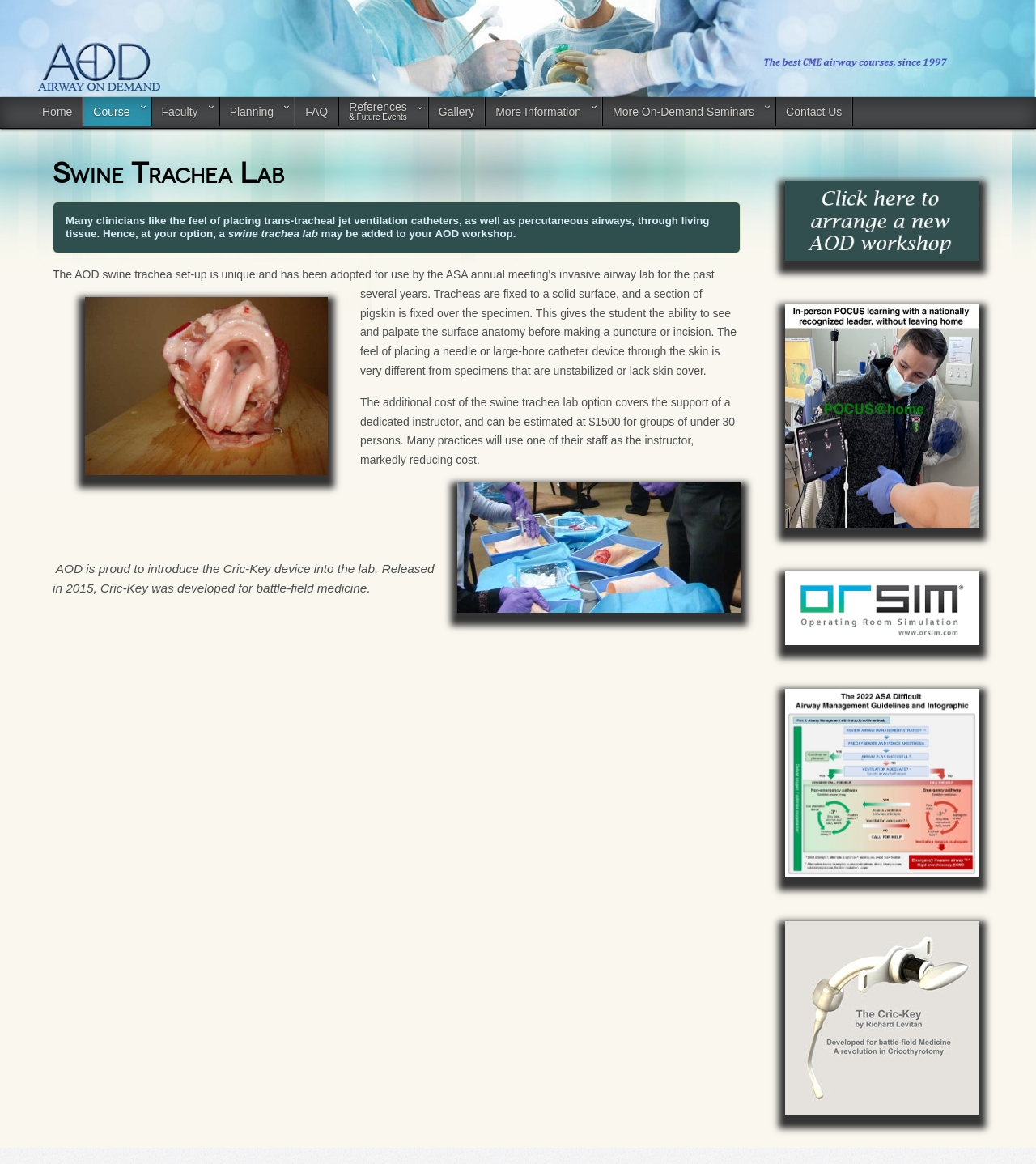Extract the bounding box of the UI element described as: "More On-Demand Seminars".

[0.582, 0.083, 0.749, 0.108]